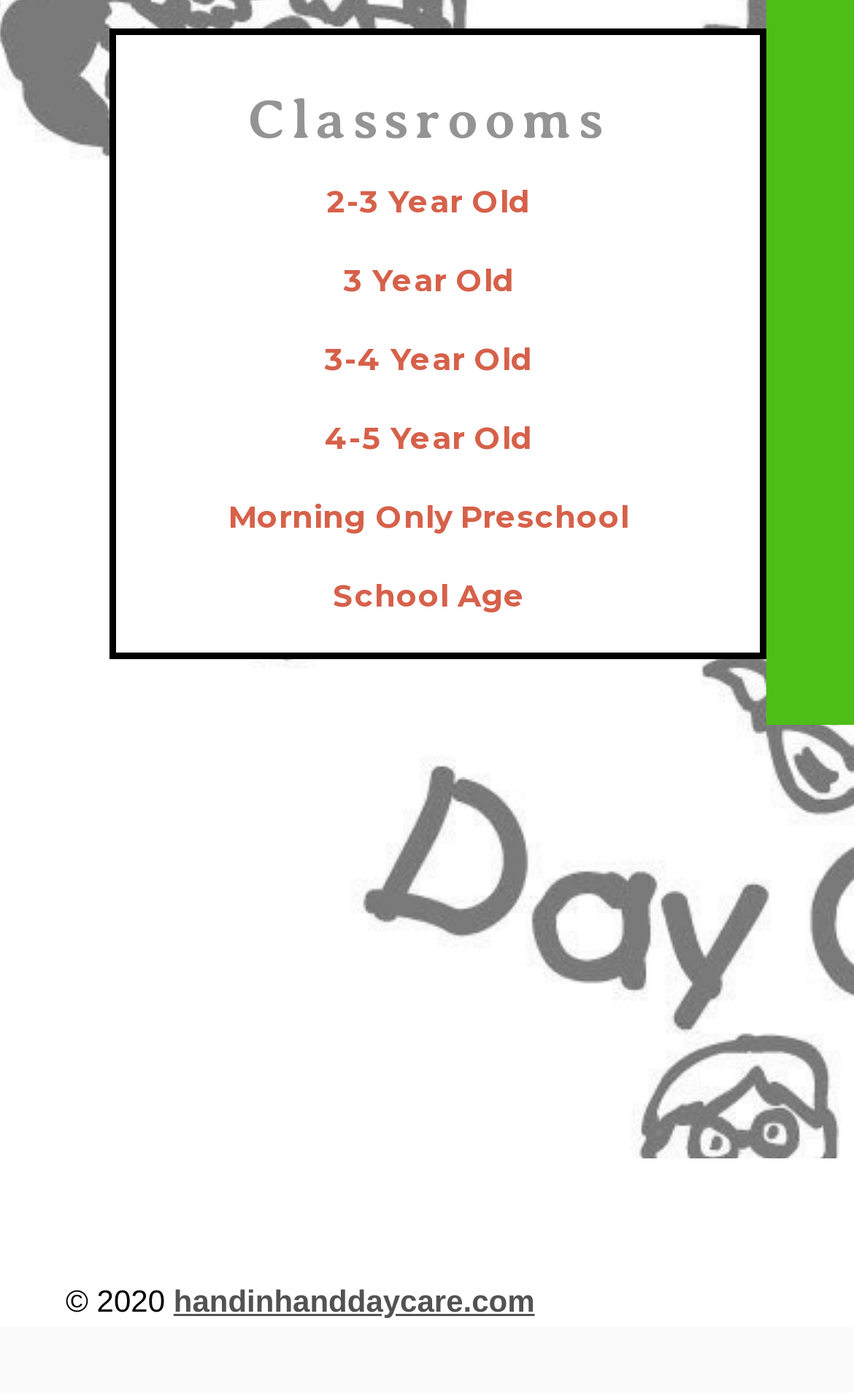How many links are under the 'Classrooms' heading?
Please answer the question as detailed as possible.

I counted the number of links under the 'Classrooms' heading, which are '2-3 Year Old', '3 Year Old', '3-4 Year Old', '4-5 Year Old', 'Morning Only Preschool', and 'School Age', totaling 6 links.